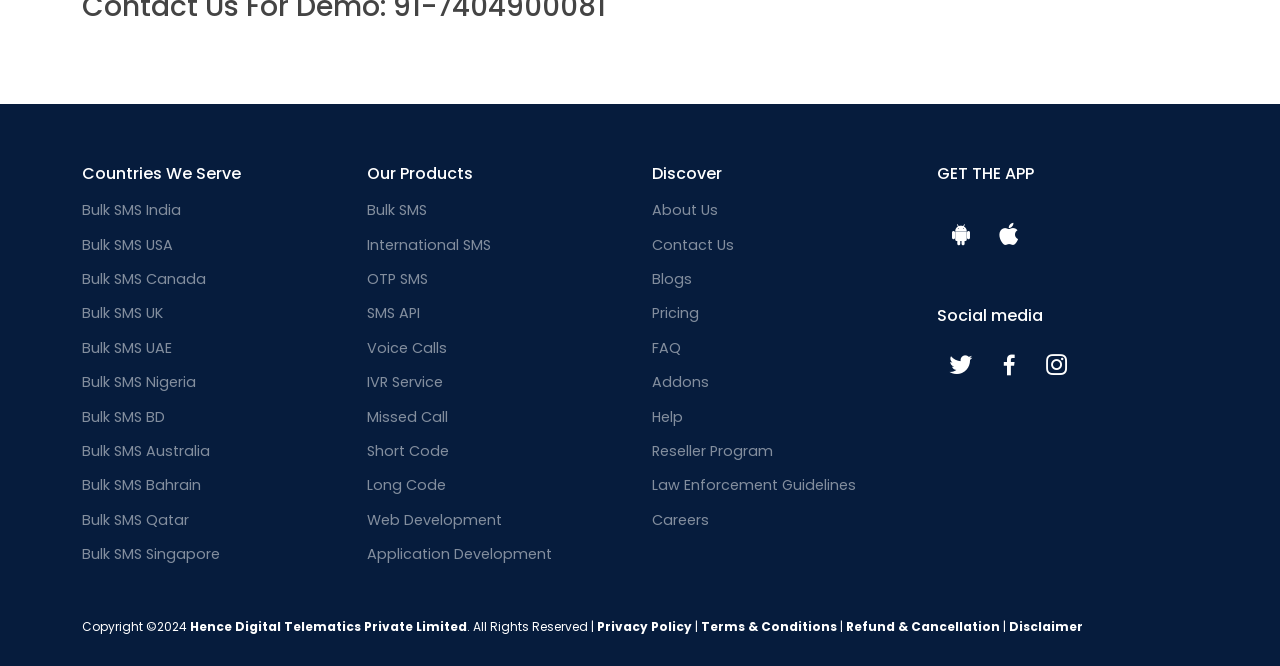Determine the bounding box coordinates of the clickable region to follow the instruction: "Click on Bulk SMS India".

[0.064, 0.305, 0.141, 0.327]